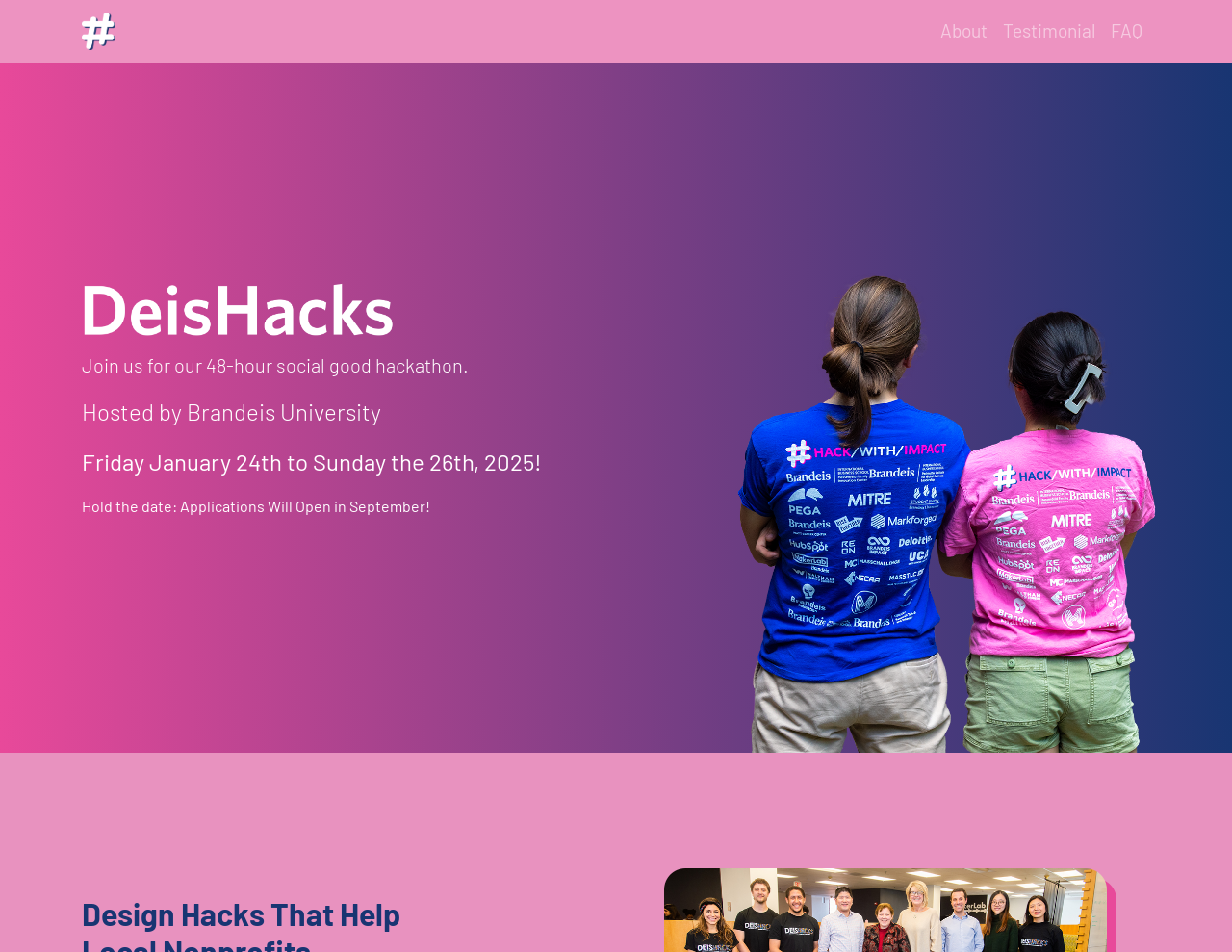What is the event duration?
Please answer using one word or phrase, based on the screenshot.

48 hours